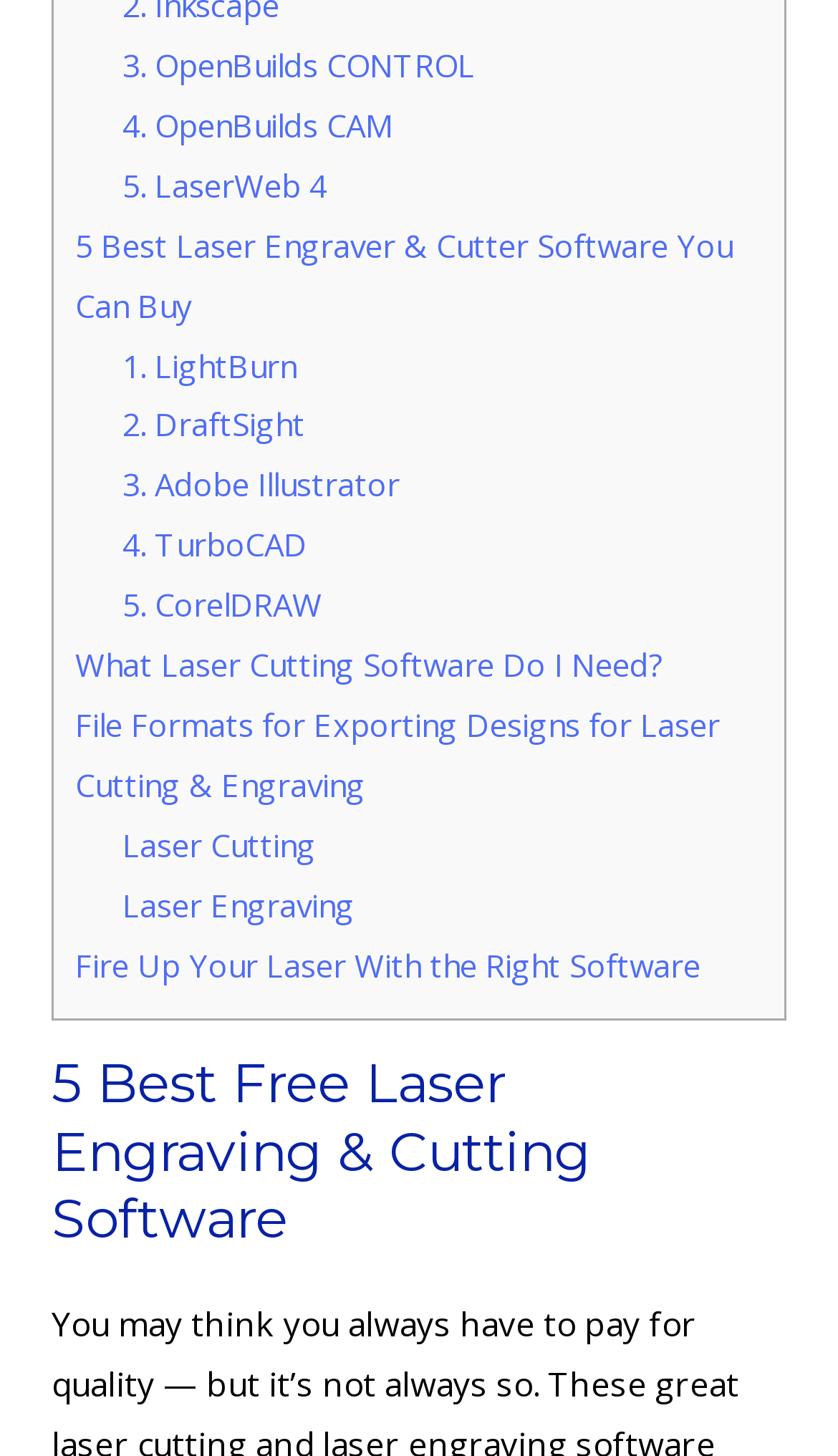Find the bounding box coordinates of the element I should click to carry out the following instruction: "Read about 5 Best Laser Engraver & Cutter Software".

[0.089, 0.153, 0.874, 0.224]